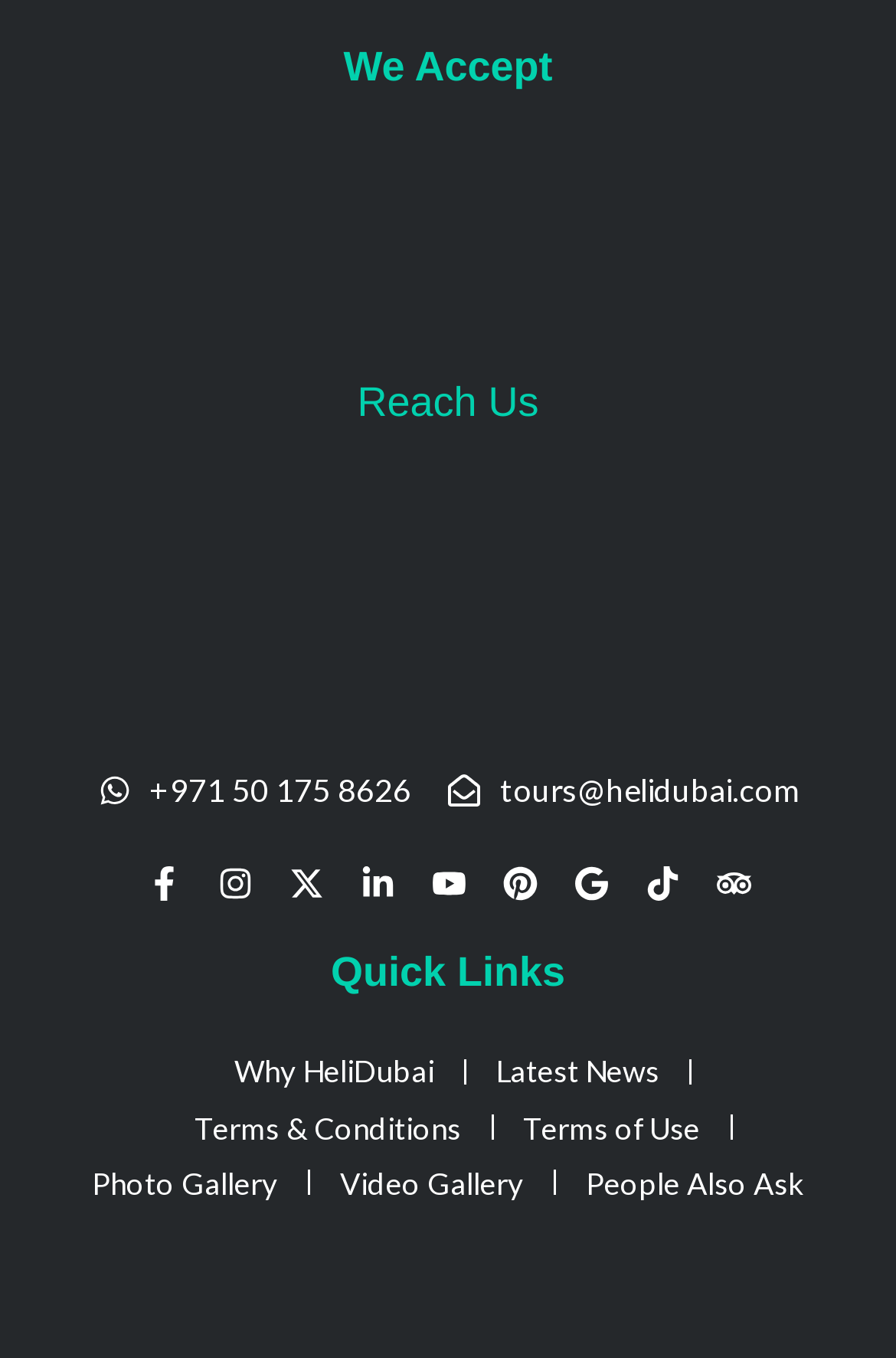Determine the bounding box of the UI component based on this description: "Terms & Conditions". The bounding box coordinates should be four float values between 0 and 1, i.e., [left, top, right, bottom].

[0.217, 0.81, 0.514, 0.851]